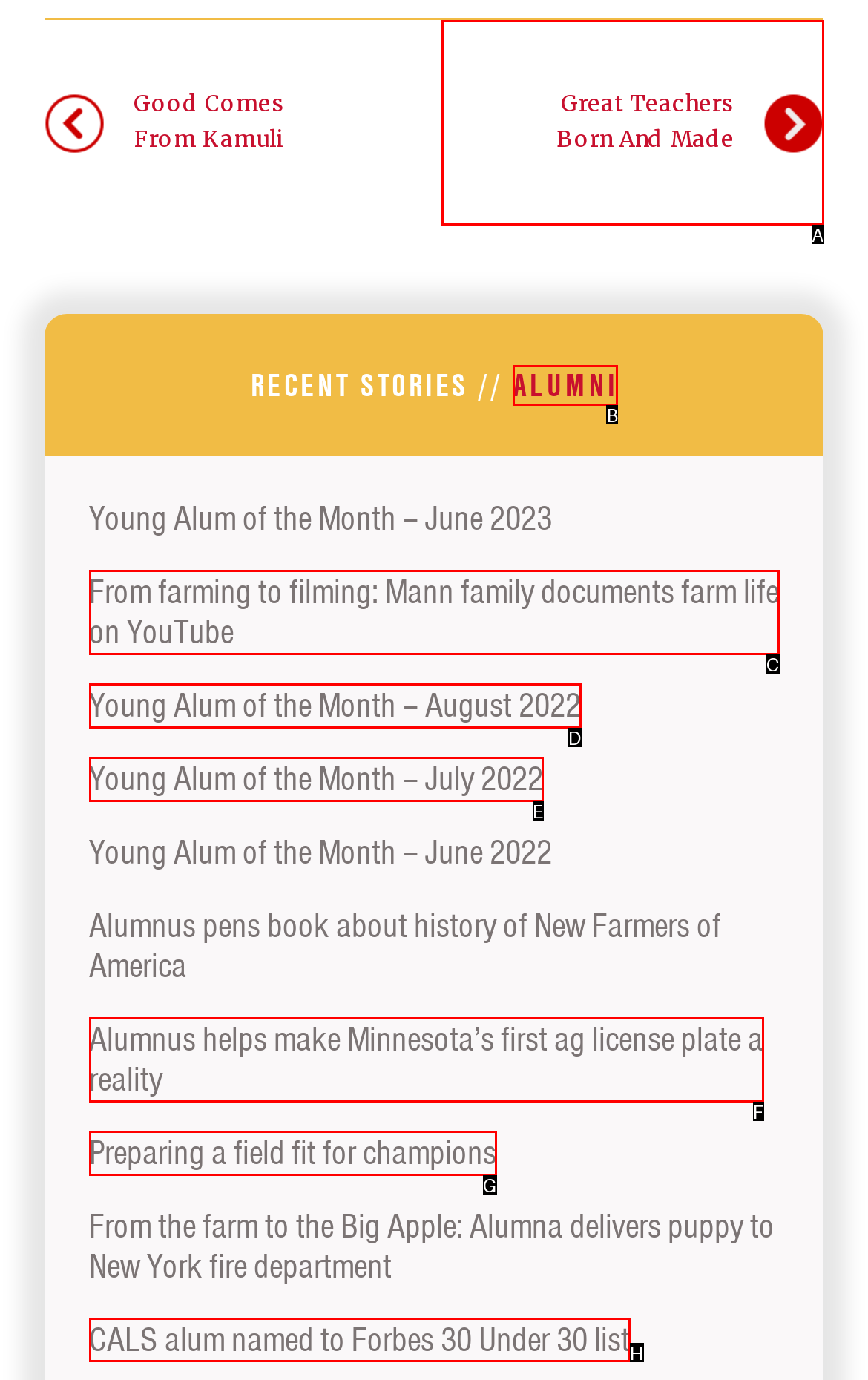Indicate the HTML element that should be clicked to perform the task: Explore Showcase Reply with the letter corresponding to the chosen option.

None